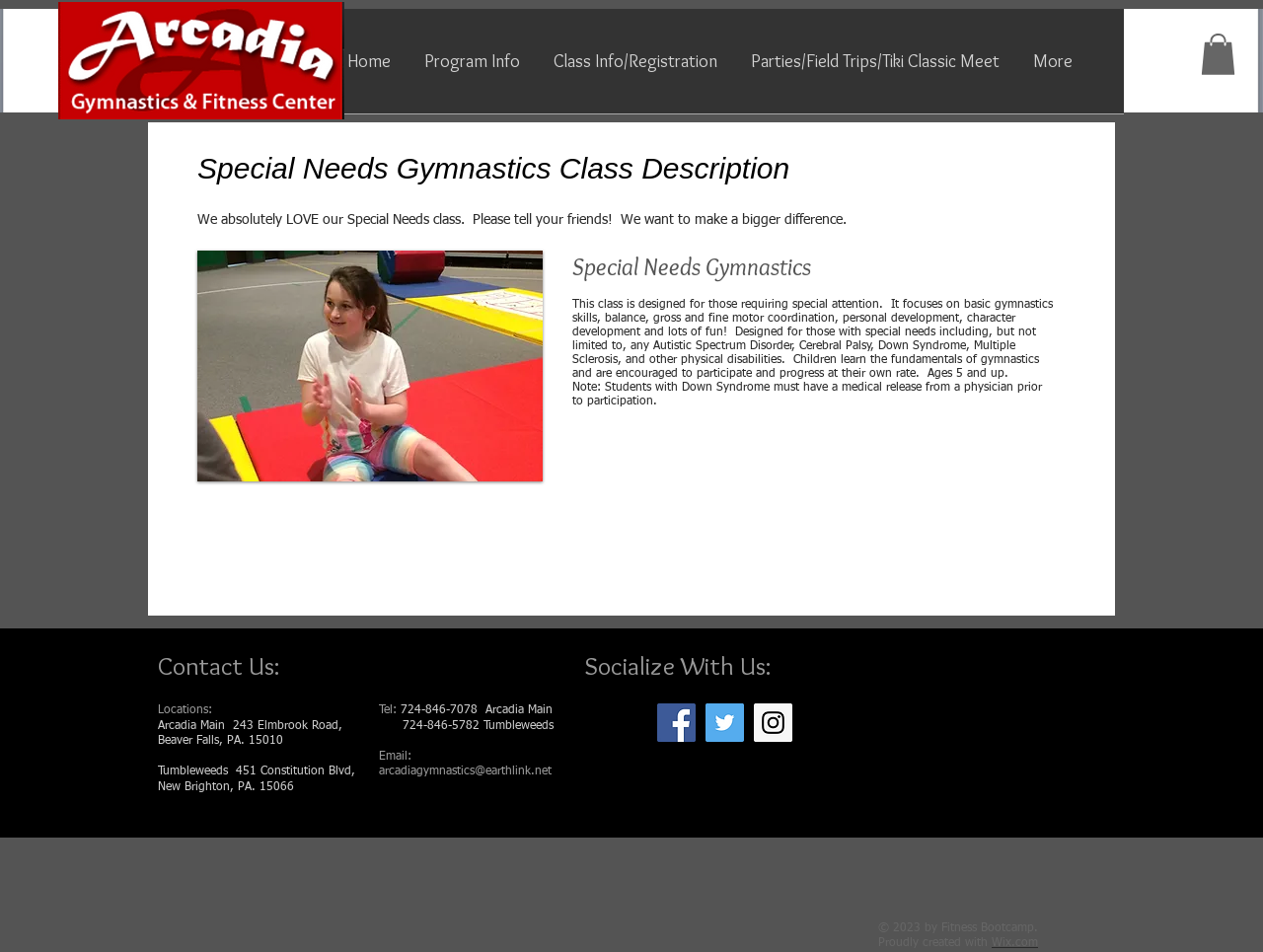Bounding box coordinates are specified in the format (top-left x, top-left y, bottom-right x, bottom-right y). All values are floating point numbers bounded between 0 and 1. Please provide the bounding box coordinate of the region this sentence describes: News & Events

None